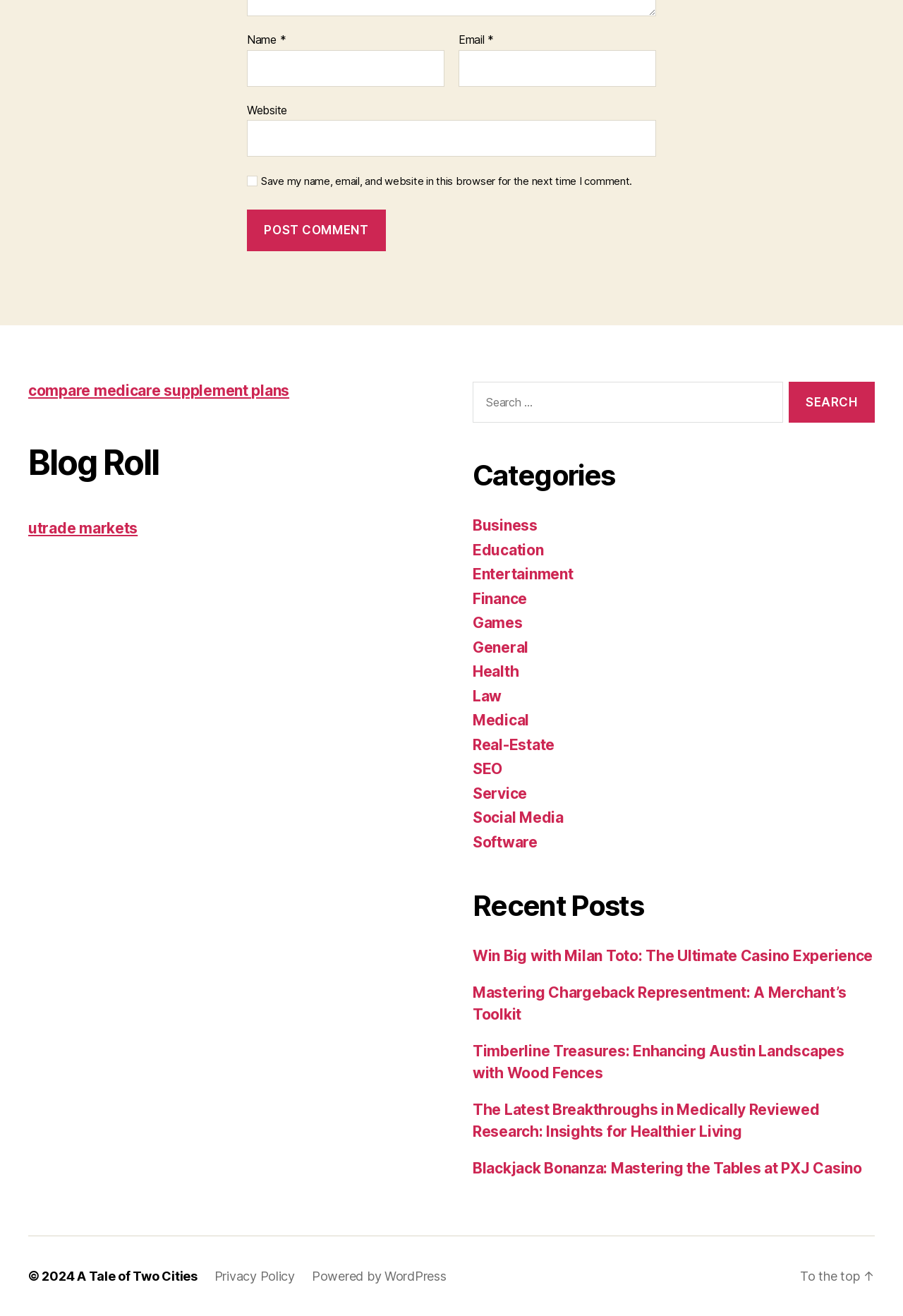Kindly determine the bounding box coordinates for the area that needs to be clicked to execute this instruction: "Post a comment".

[0.273, 0.159, 0.427, 0.191]